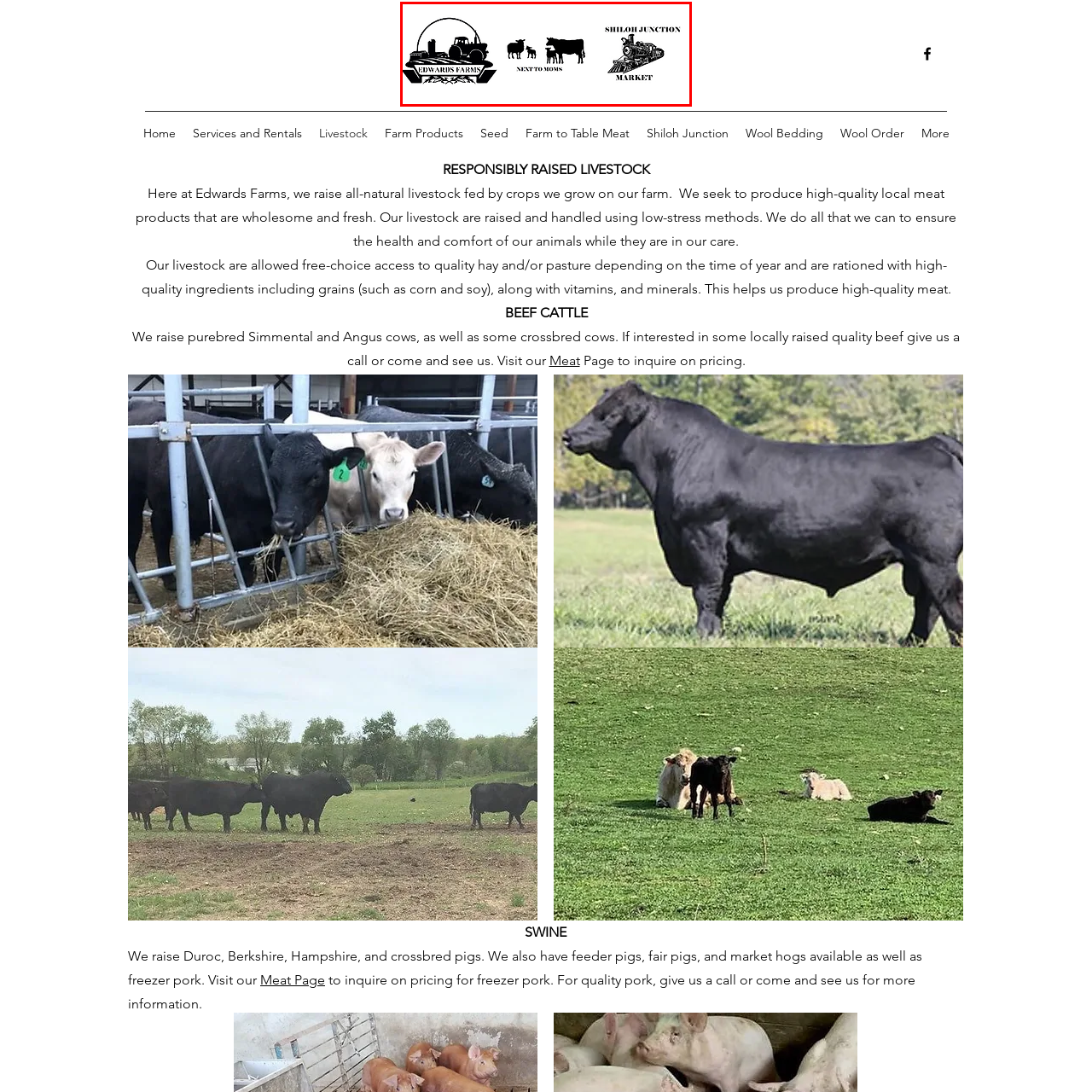Look closely at the image highlighted by the red bounding box and supply a detailed explanation in response to the following question: What is implied by the phrase 'NEXT TO MOMS'?

The phrase 'NEXT TO MOMS' in the center of the image suggests that Edward's Farms has a familial and community-oriented approach, implying a strong connection with the local community and a focus on family values.